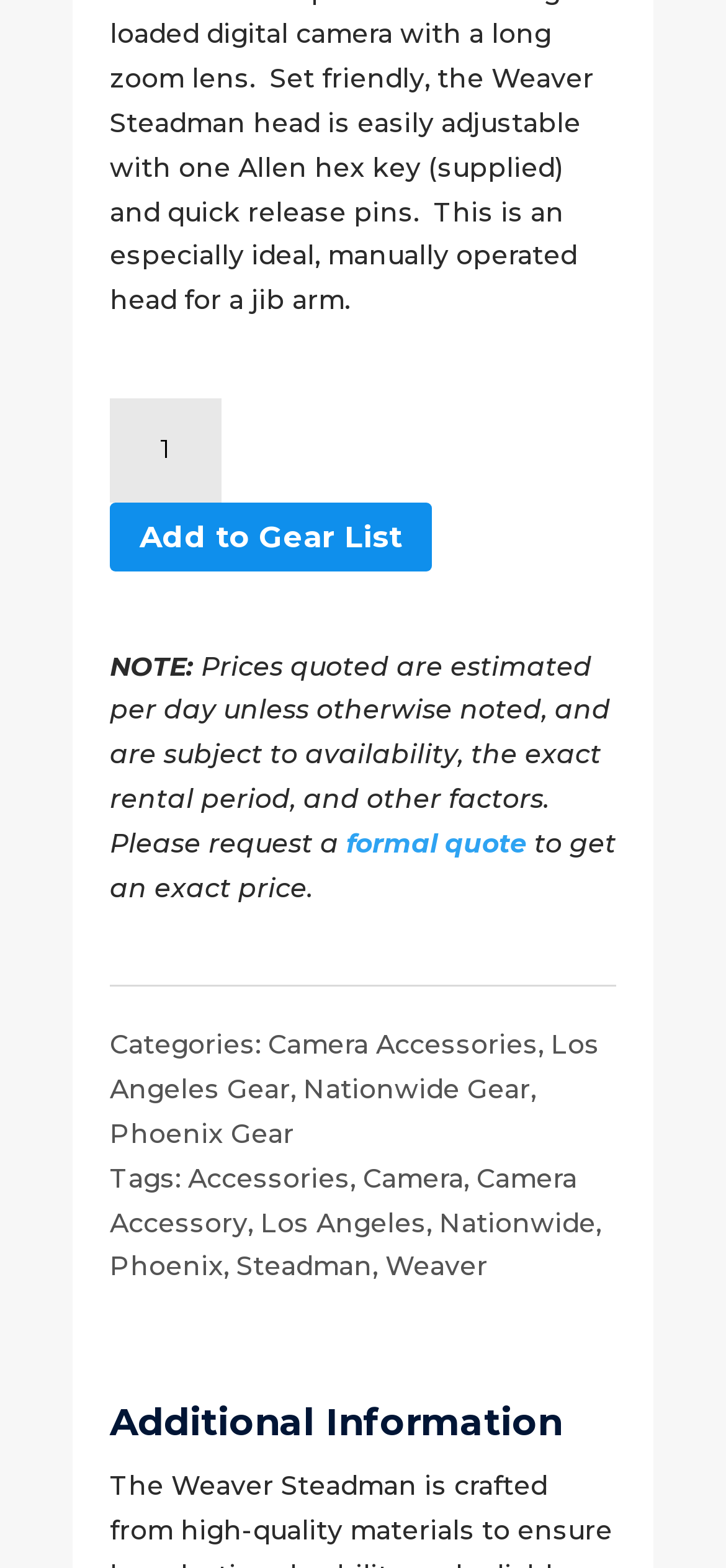What is the purpose of the 'Add to Gear List' button?
Using the details shown in the screenshot, provide a comprehensive answer to the question.

The 'Add to Gear List' button is located below the product quantity input field, suggesting that its purpose is to add the product to a gear list after specifying the desired quantity.